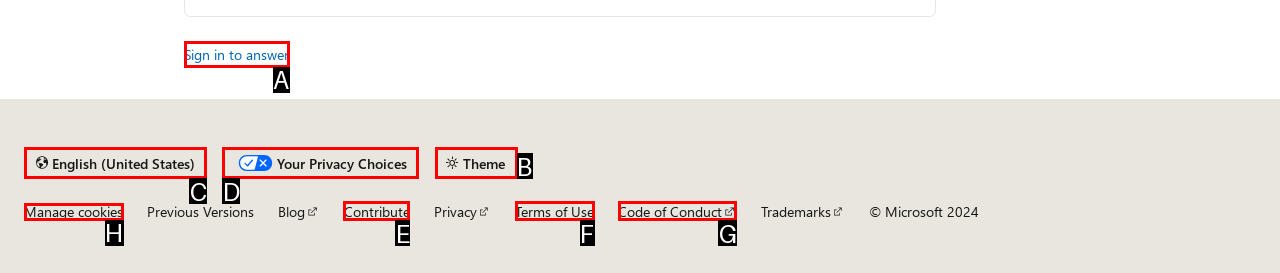Which UI element's letter should be clicked to achieve the task: Change theme
Provide the letter of the correct choice directly.

B